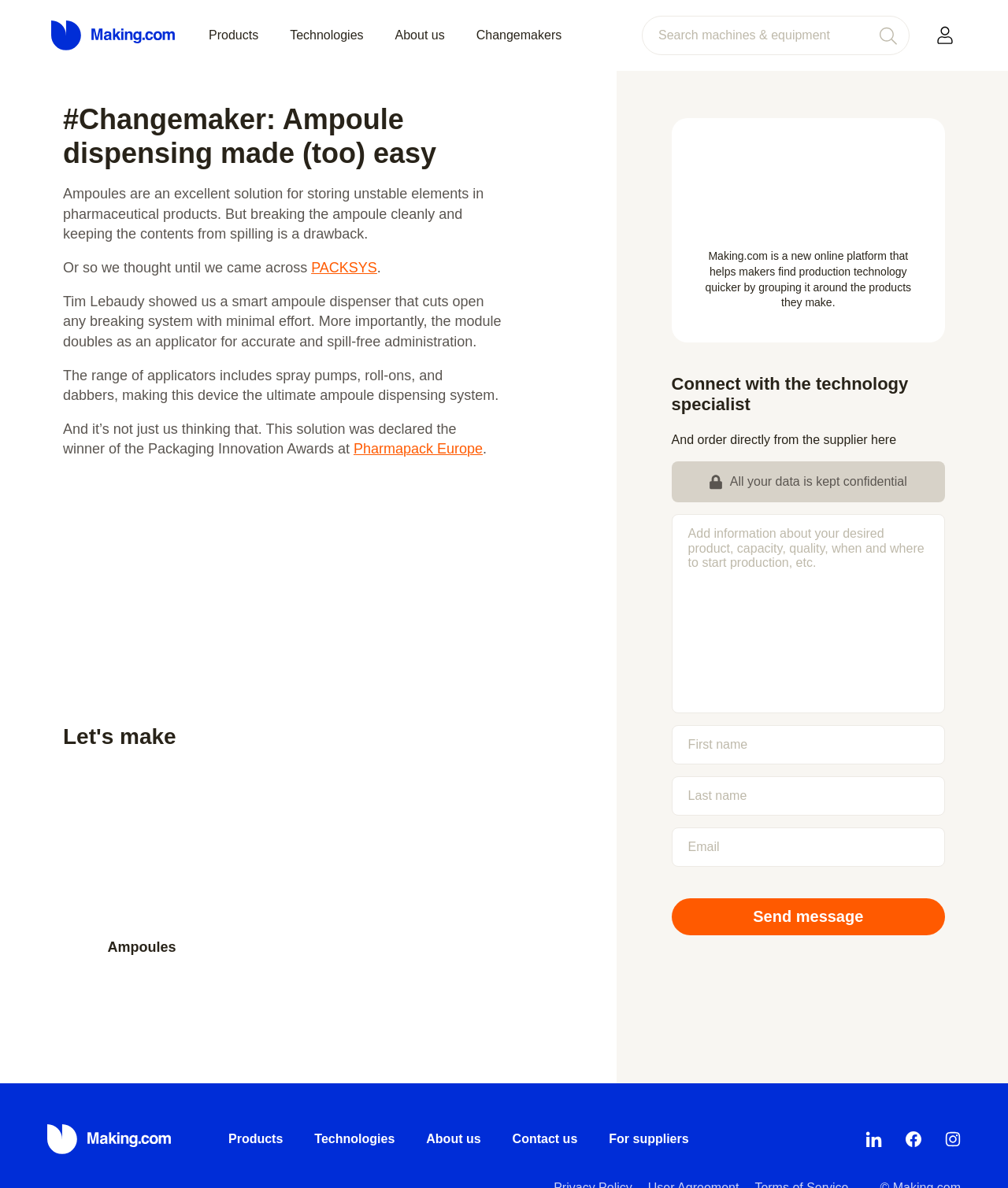Explain the webpage's layout and main content in detail.

This webpage is about a company called Making.com, which provides a platform for makers to find production technology. The page is divided into several sections. At the top, there is a navigation bar with links to "Home", "Products", "Technologies", "About us", and "Changemakers". Below the navigation bar, there is a search bar with a button to search for machines and equipment.

The main content of the page is an article about a product called an ampoule dispenser. The article has a heading that reads "#Changemaker: Ampoule dispensing made (too) easy". The text describes the benefits of using ampoules to store unstable elements in pharmaceutical products and how the ampoule dispenser makes it easy to break the ampoule cleanly and administer the contents accurately. There are also links to external websites, such as PACKSYS and Pharmapack Europe, which are related to the product.

Below the article, there is a section with a heading that reads "Let's make". This section has a link to a page about ampoules and an image of an ampoule. There is also a section that describes the Making.com platform and how it helps makers find production technology.

At the bottom of the page, there is a section with a heading that reads "Connect with the technology specialist". This section has a form with several text boxes and a button to send a message. There is also a section with links to social media platforms, such as LinkedIn, Facebook, and Instagram.

Throughout the page, there are several images, including icons for the navigation links, a search icon, and images related to the ampoule dispenser product.